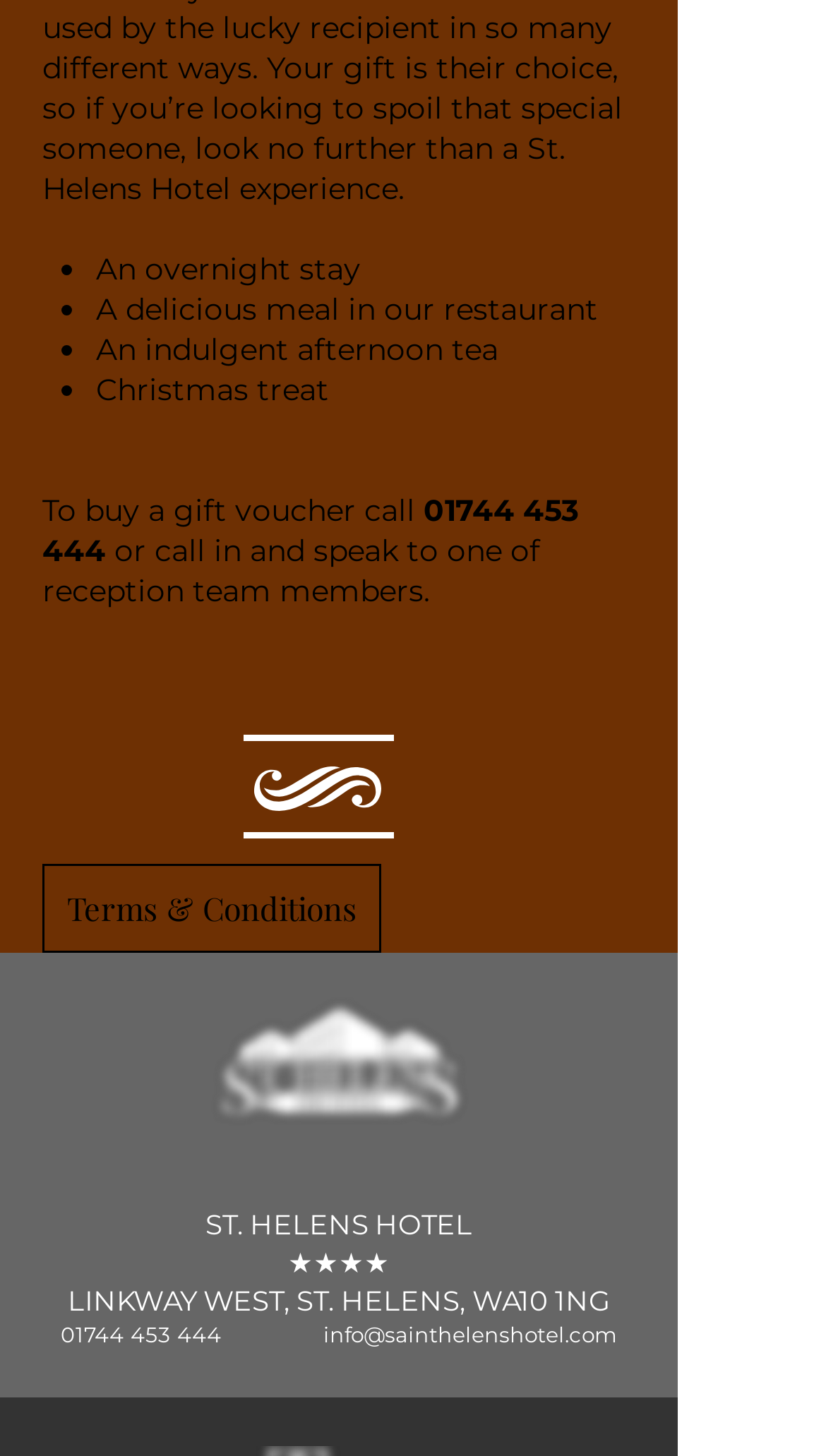Provide a short answer using a single word or phrase for the following question: 
What is the hotel's address?

LINKWAY WEST, ST. HELENS, WA10 1NG